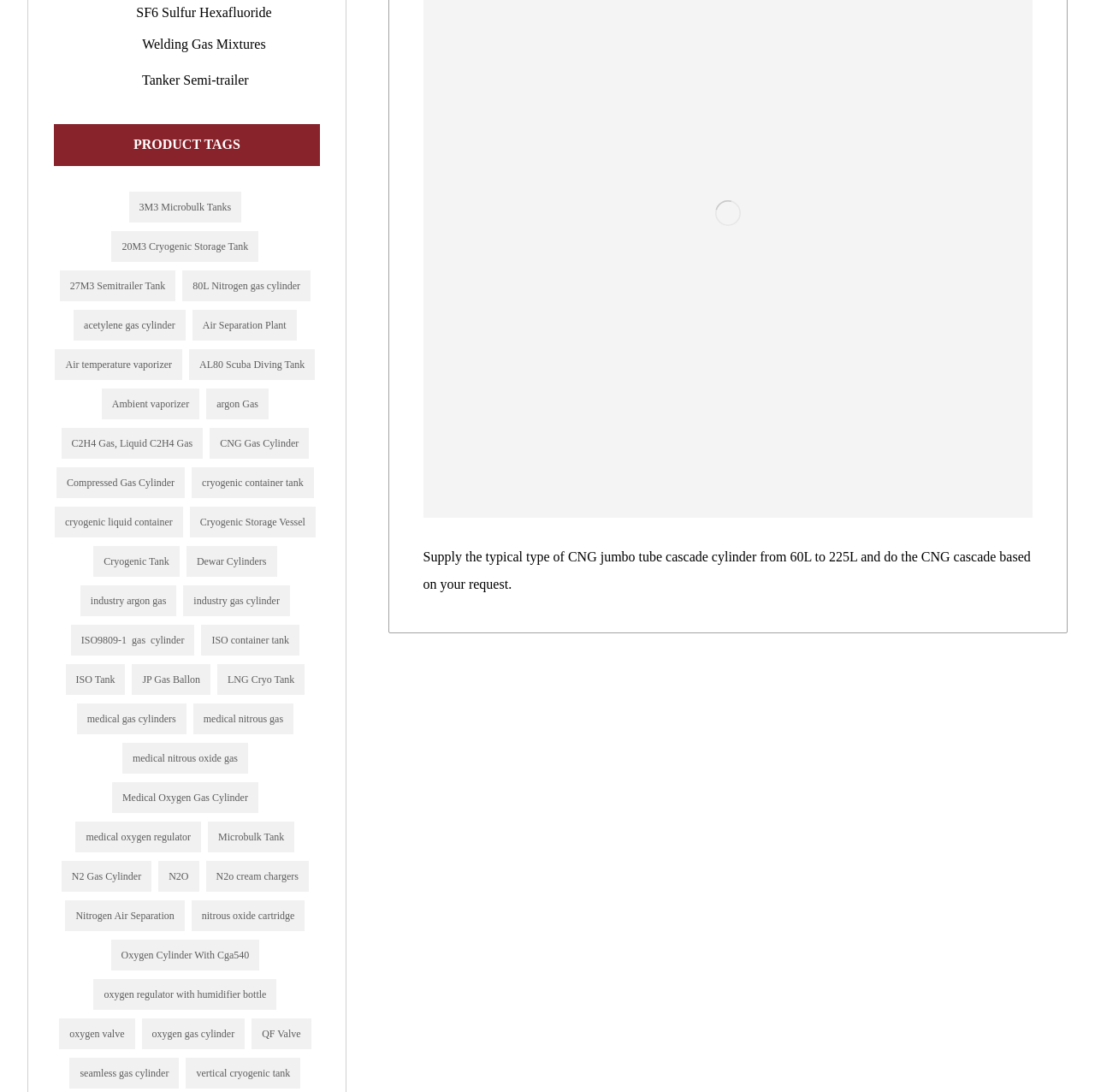Please locate the bounding box coordinates of the element's region that needs to be clicked to follow the instruction: "View 3M3 Microbulk Tanks products". The bounding box coordinates should be provided as four float numbers between 0 and 1, i.e., [left, top, right, bottom].

[0.118, 0.175, 0.22, 0.204]